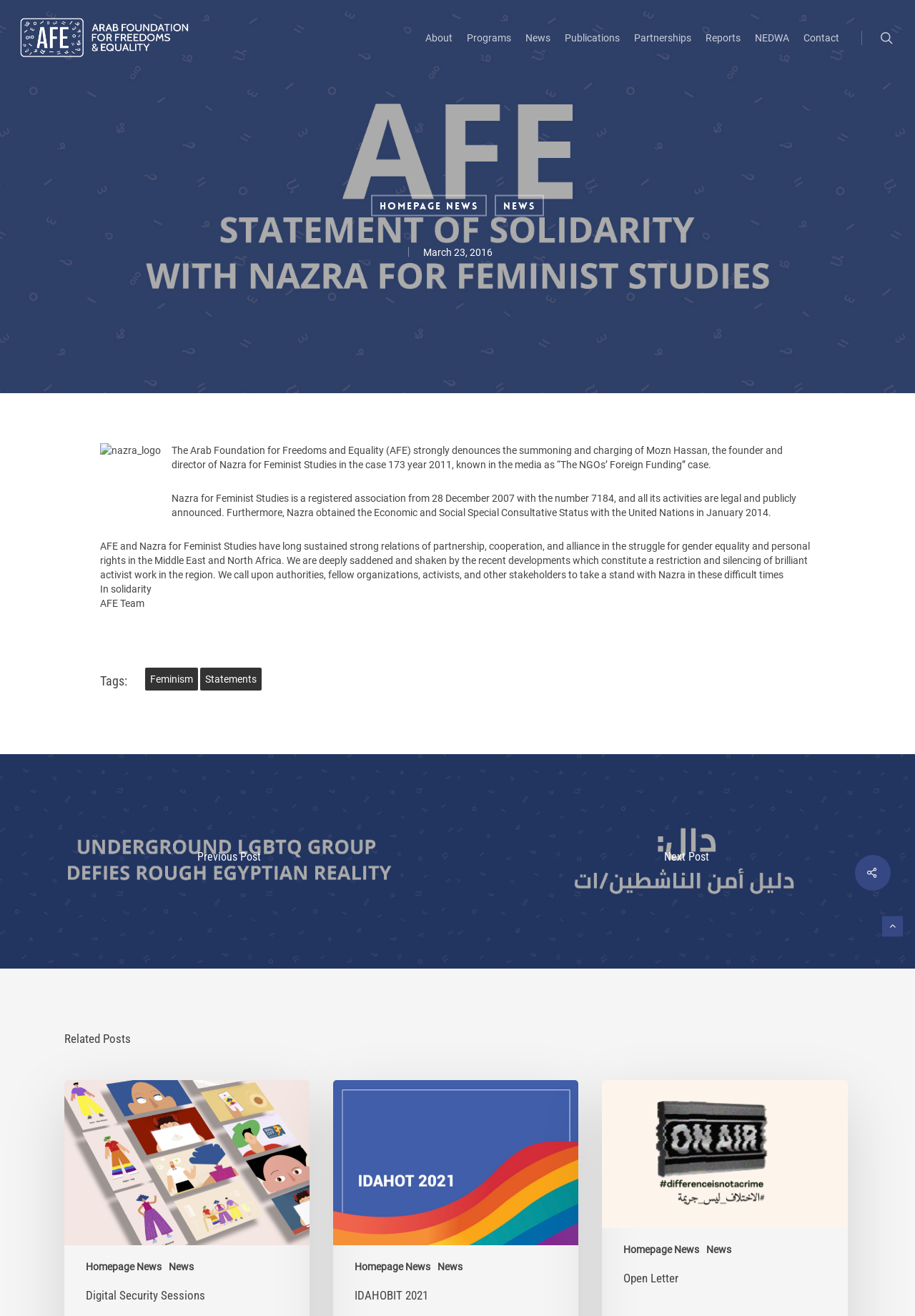Pinpoint the bounding box coordinates for the area that should be clicked to perform the following instruction: "view Previous Post".

[0.215, 0.646, 0.285, 0.66]